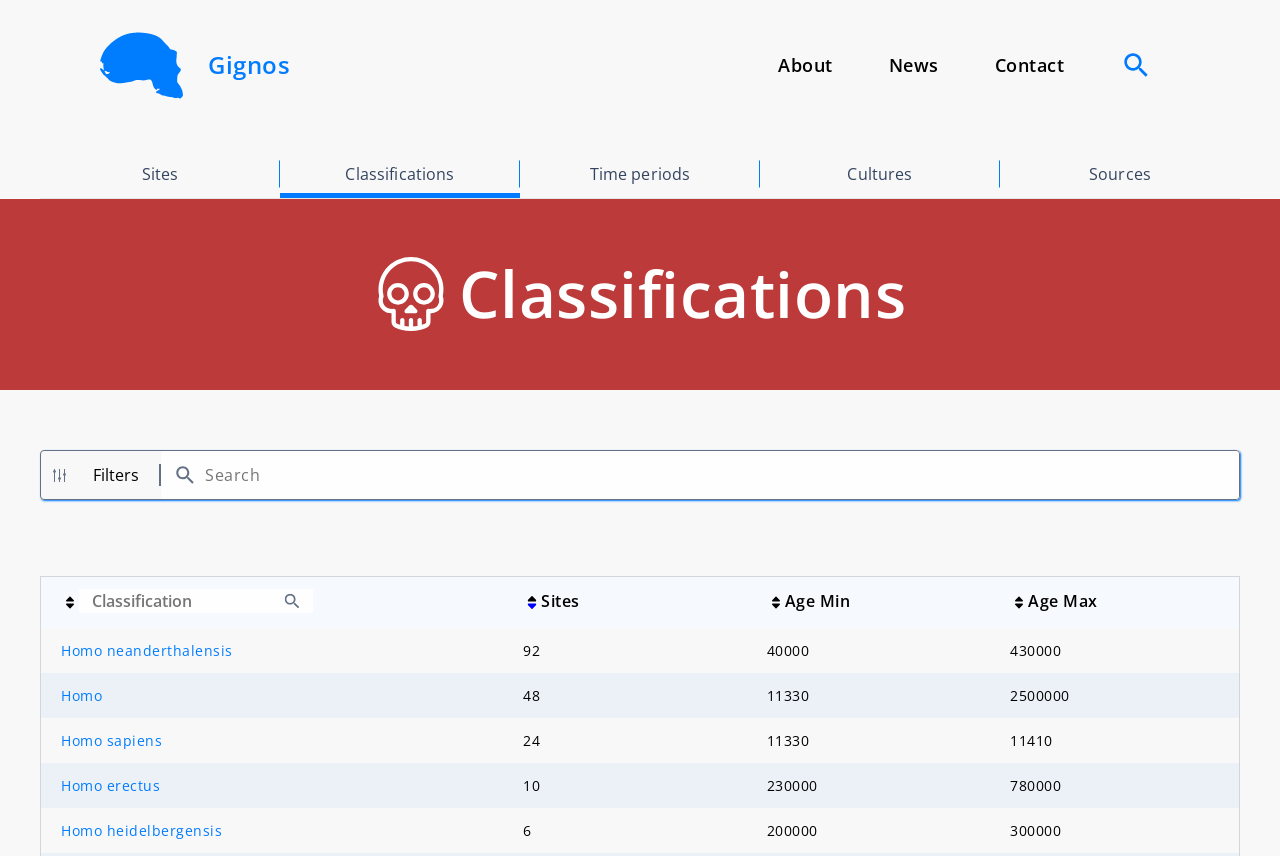Extract the bounding box for the UI element that matches this description: "Bladezone Home".

None